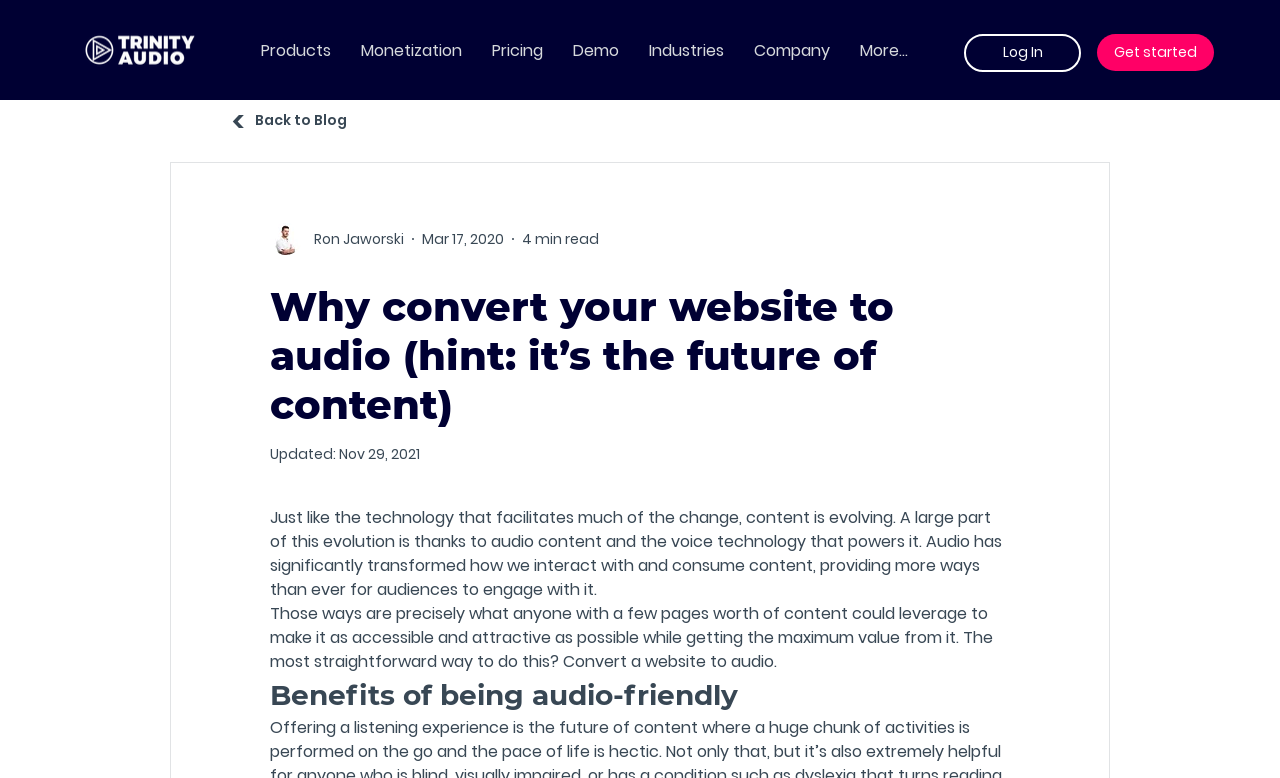Please mark the clickable region by giving the bounding box coordinates needed to complete this instruction: "Navigate to the 'Demo' page".

[0.436, 0.035, 0.496, 0.093]